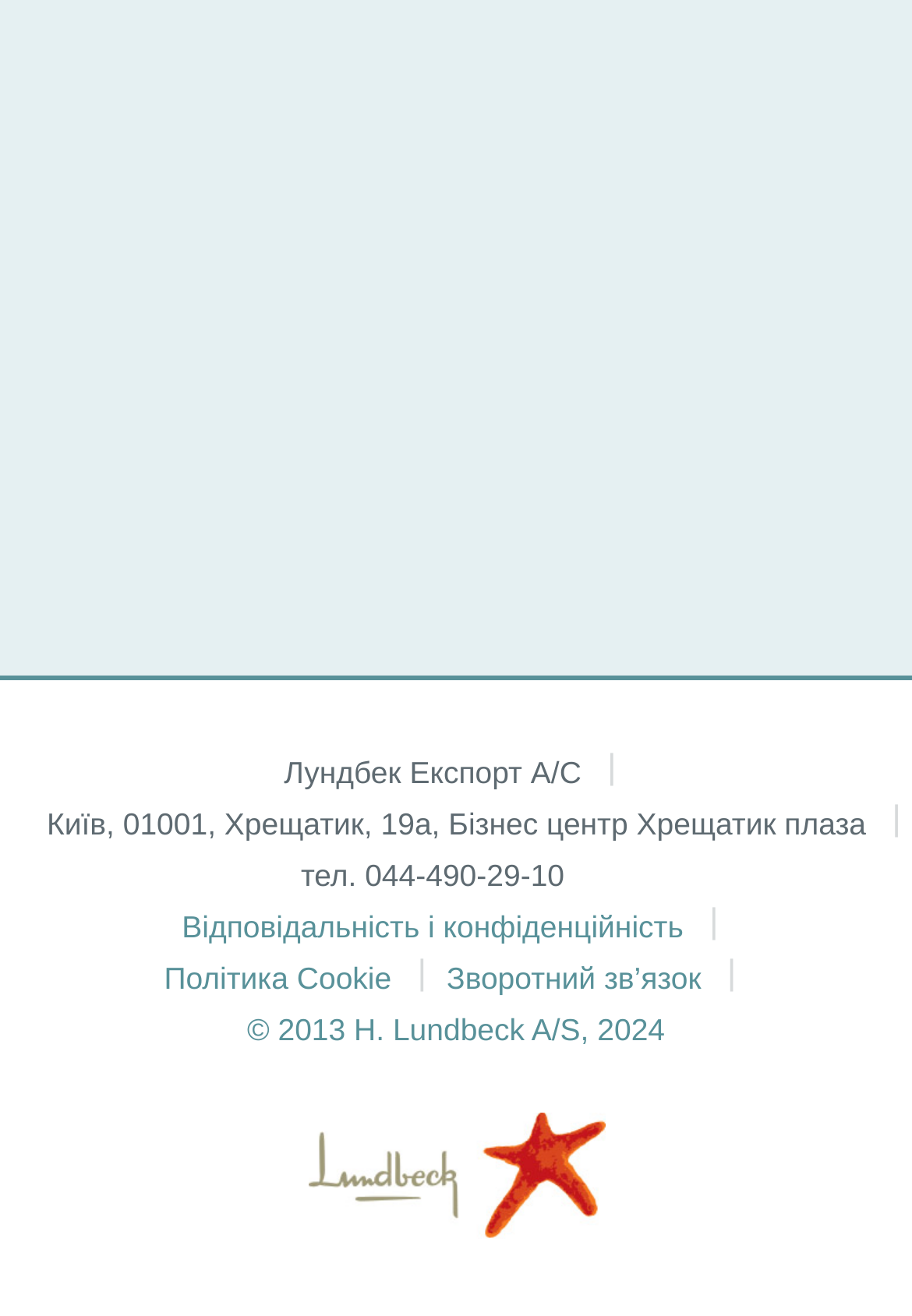Given the element description, predict the bounding box coordinates in the format (top-left x, top-left y, bottom-right x, bottom-right y), using floating point numbers between 0 and 1: Piano man

None